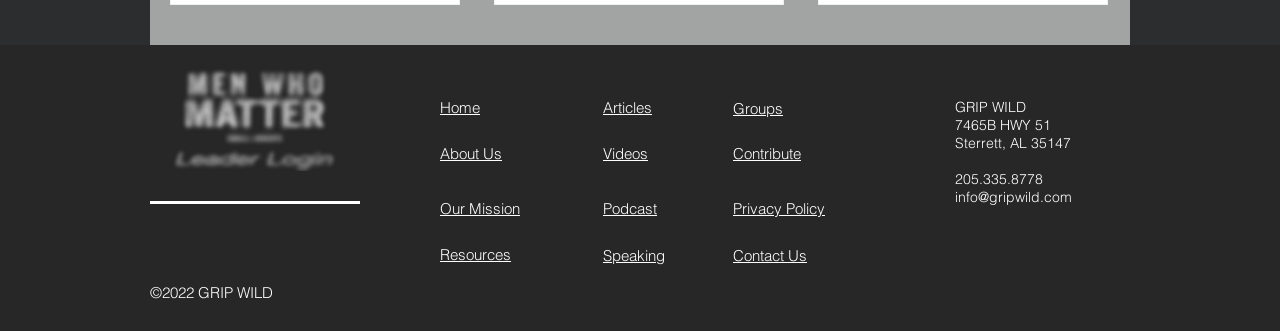Please answer the following question using a single word or phrase: 
What is the address of GRIP WILD?

7465B HWY 51, Sterrett, AL 35147